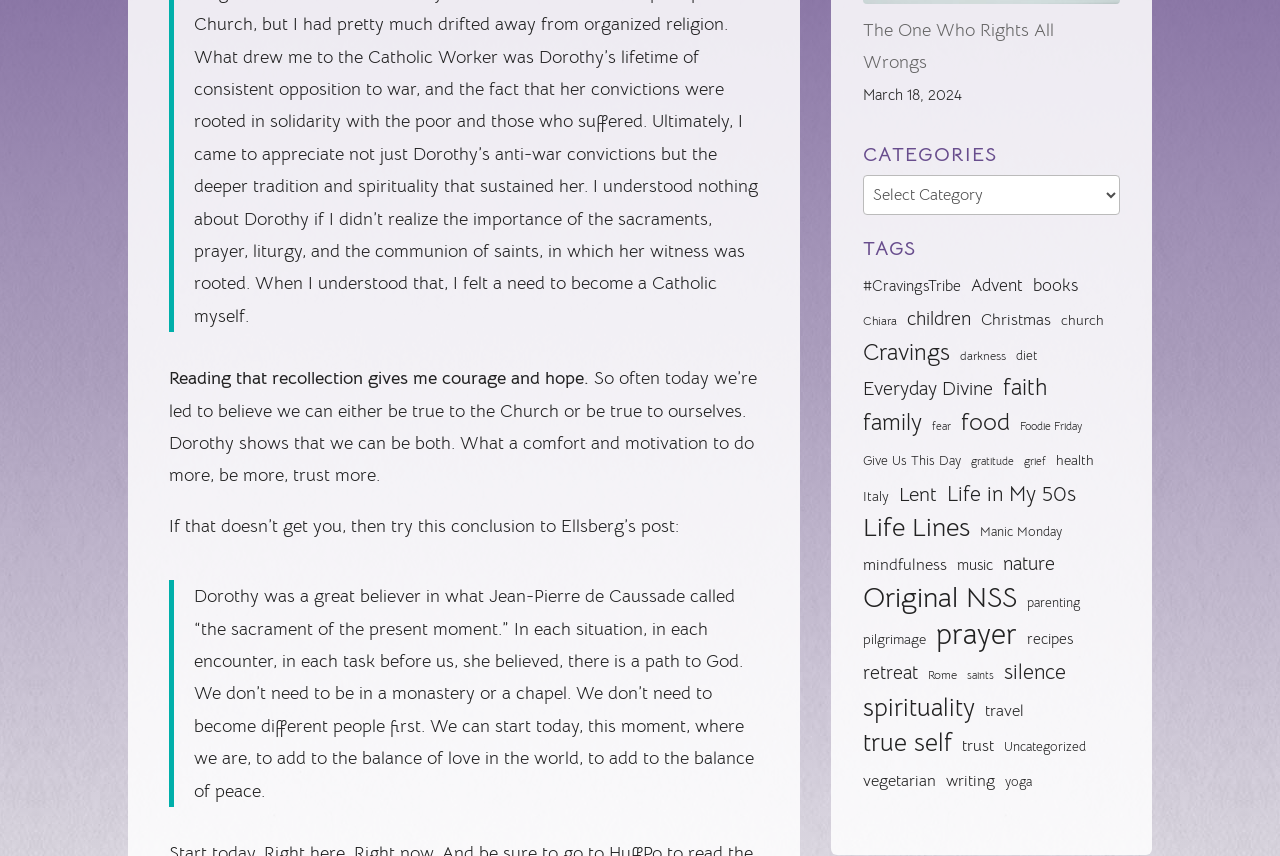Highlight the bounding box coordinates of the element you need to click to perform the following instruction: "Click the link 'prayer'."

[0.731, 0.723, 0.795, 0.761]